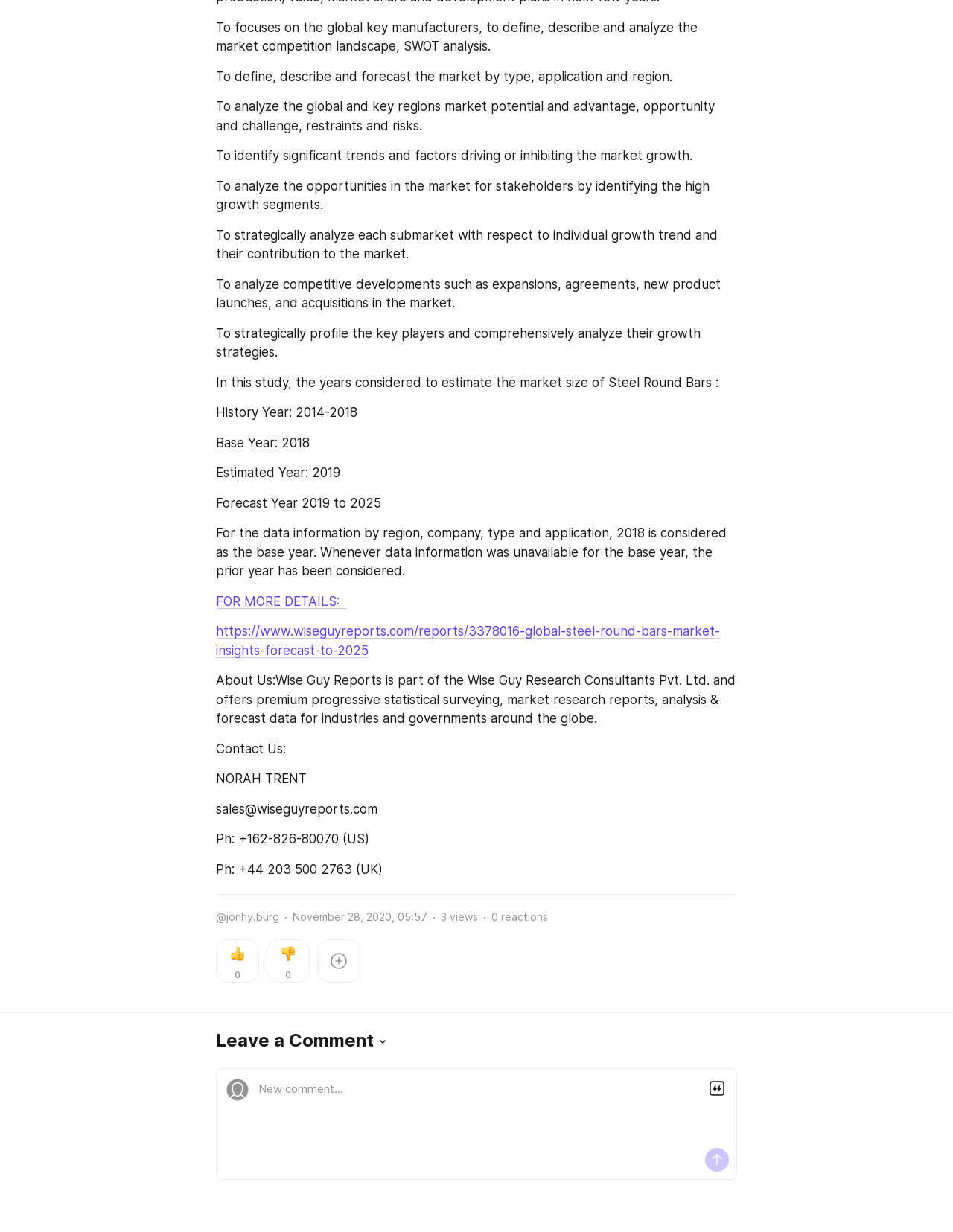Use a single word or phrase to answer the question:
What is the base year for the market size estimation?

2018